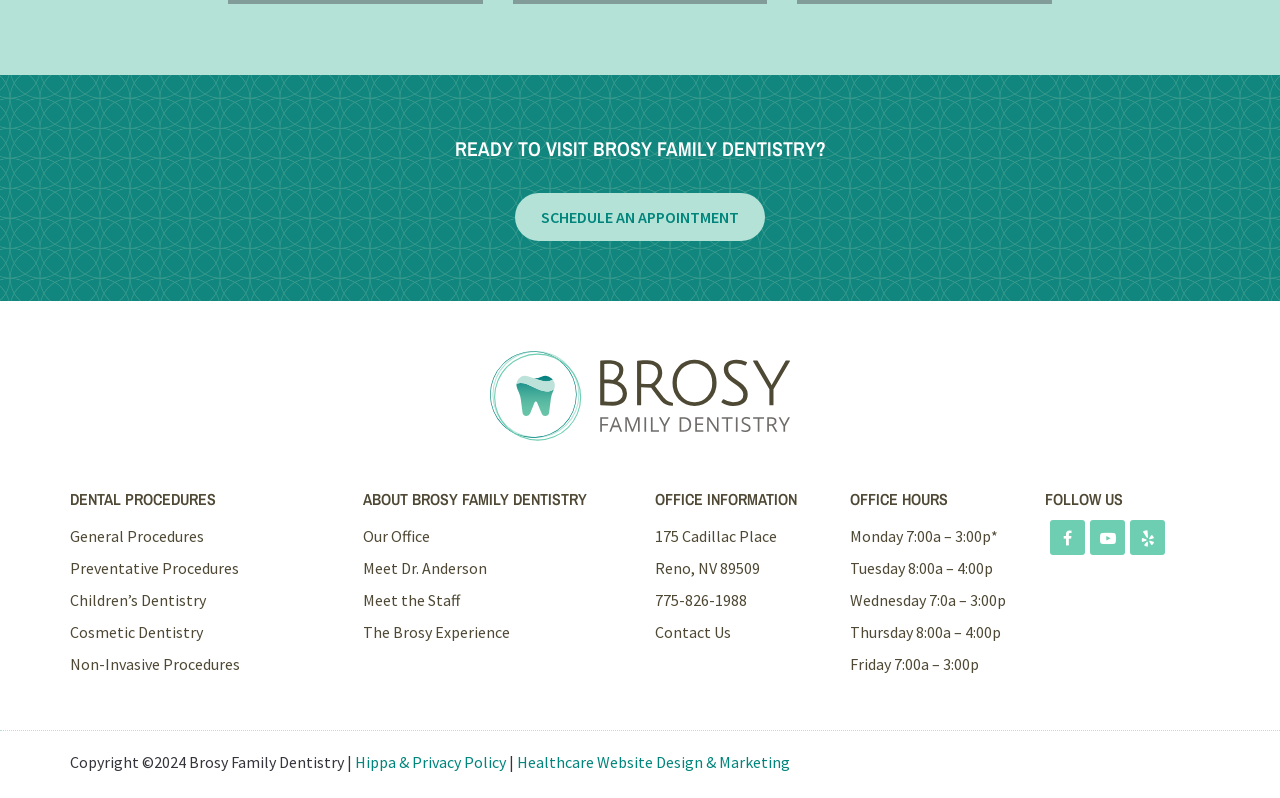Please determine the bounding box coordinates of the clickable area required to carry out the following instruction: "View the office hours". The coordinates must be four float numbers between 0 and 1, represented as [left, top, right, bottom].

[0.664, 0.659, 0.78, 0.684]